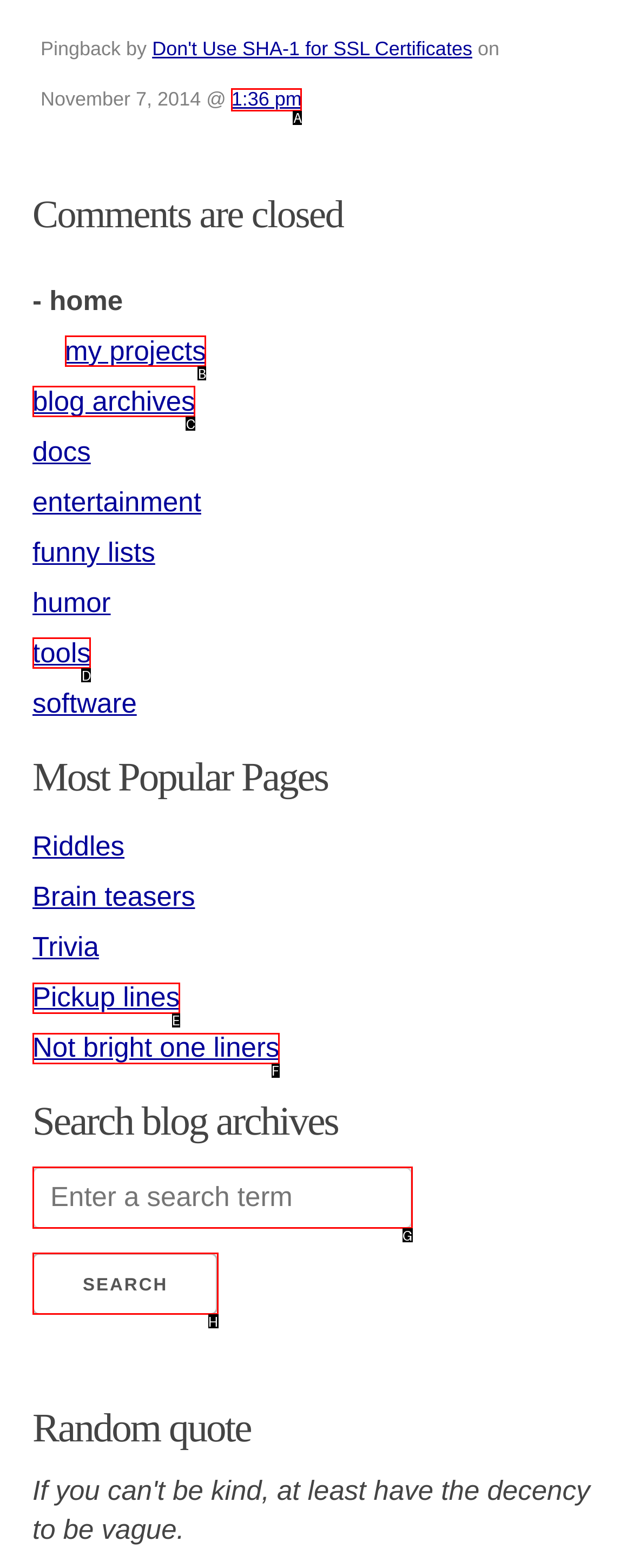Which HTML element fits the description: name="s" placeholder="Enter a search term"? Respond with the letter of the appropriate option directly.

G